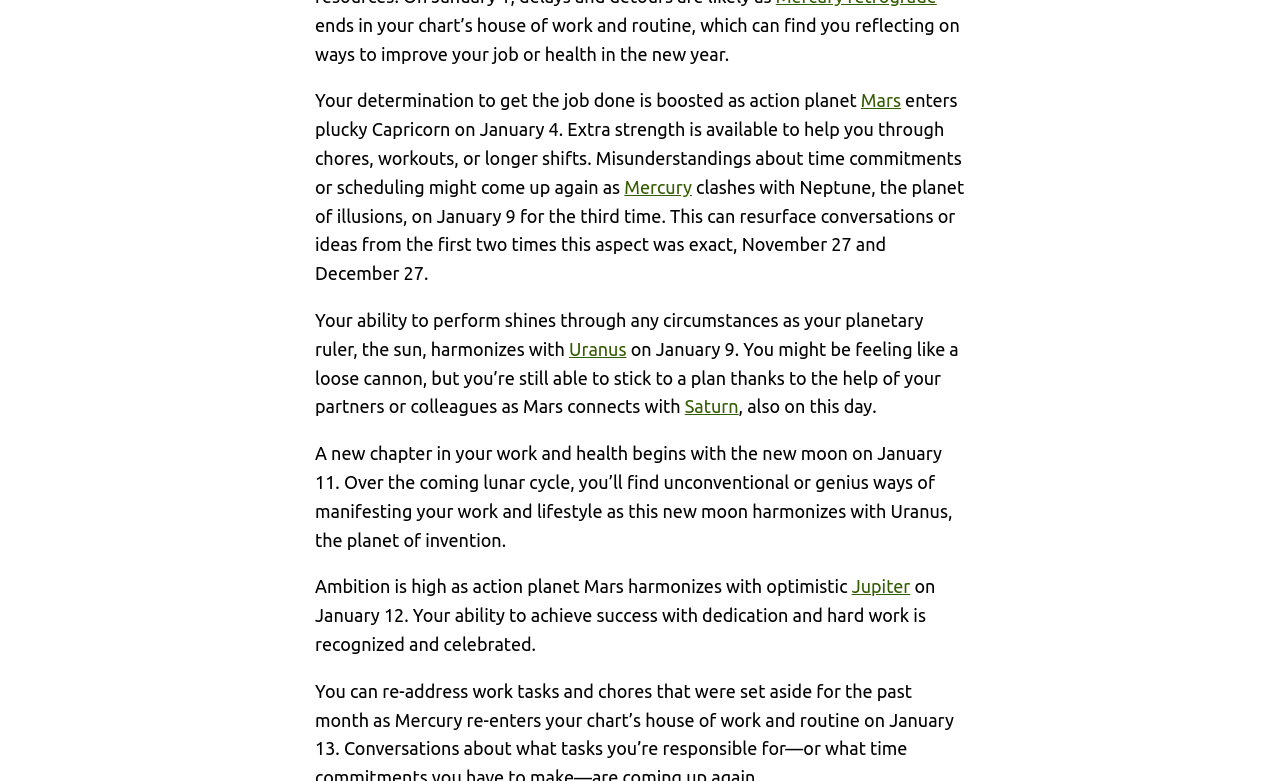Using the webpage screenshot, locate the HTML element that fits the following description and provide its bounding box: "Un po´di storia del COVID-19".

None